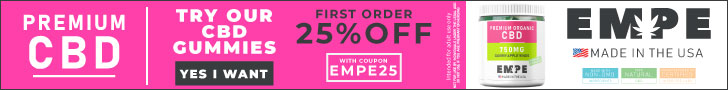Offer a detailed account of the various components present in the image.

The image features a vibrant advertisement for premium CBD products, prominently highlighting an offer for 25% off the first order. The design uses an eye-catching pink background with bold white typography announcing “PREMIUM CBD” and “TRY OUR CBD GUMMIES.” A call-to-action button reads “YES I WANT,” encouraging potential customers to take advantage of the deal. Additionally, the advertisement showcases the brand "EMPE" along with its logo and product information, emphasizing that the products are made in the USA. This engaging visual effectively promotes CBD gummies while appealing to consumers interested in wellness products.